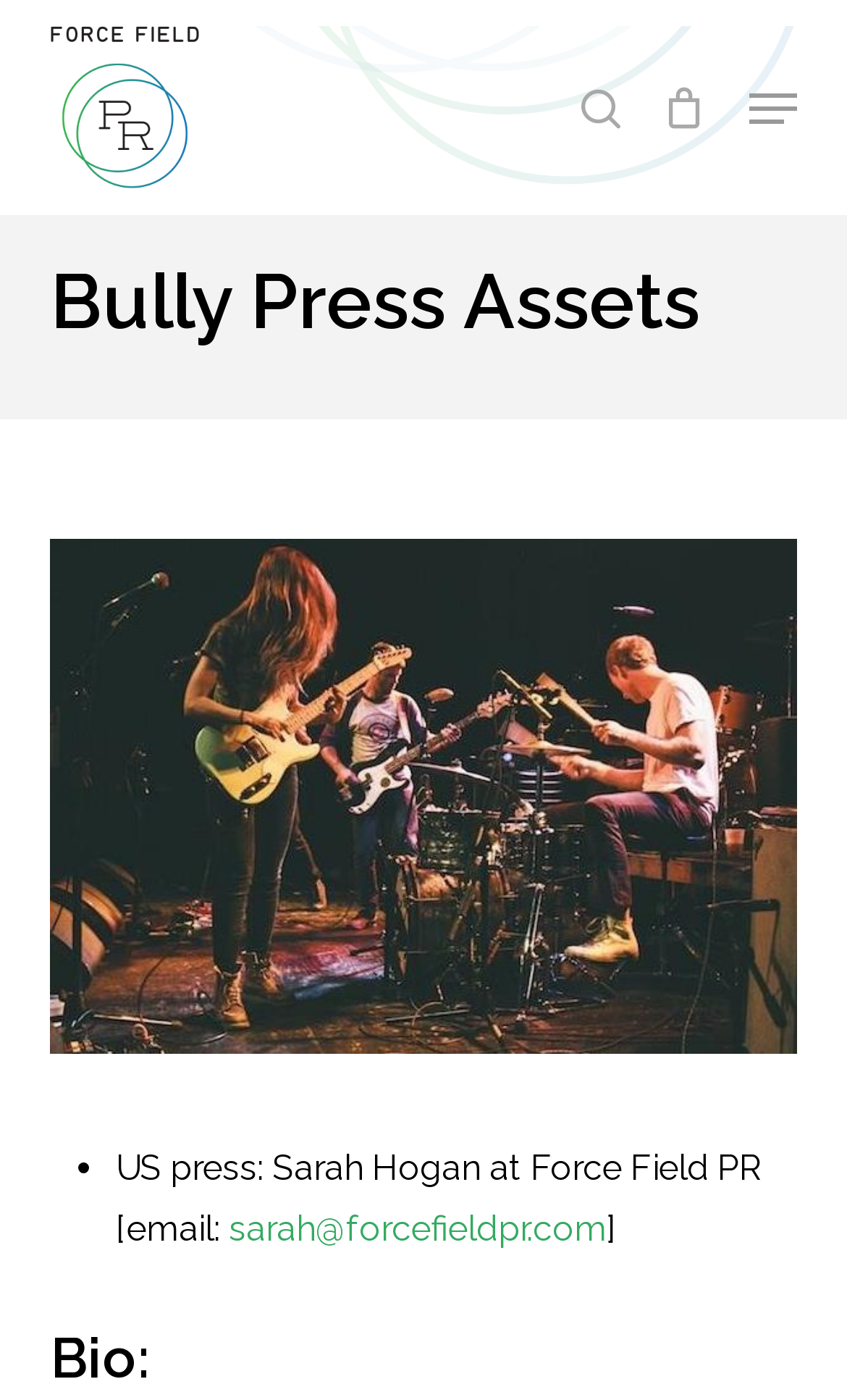Please specify the bounding box coordinates of the clickable section necessary to execute the following command: "view Bully press assets".

[0.06, 0.385, 0.94, 0.753]